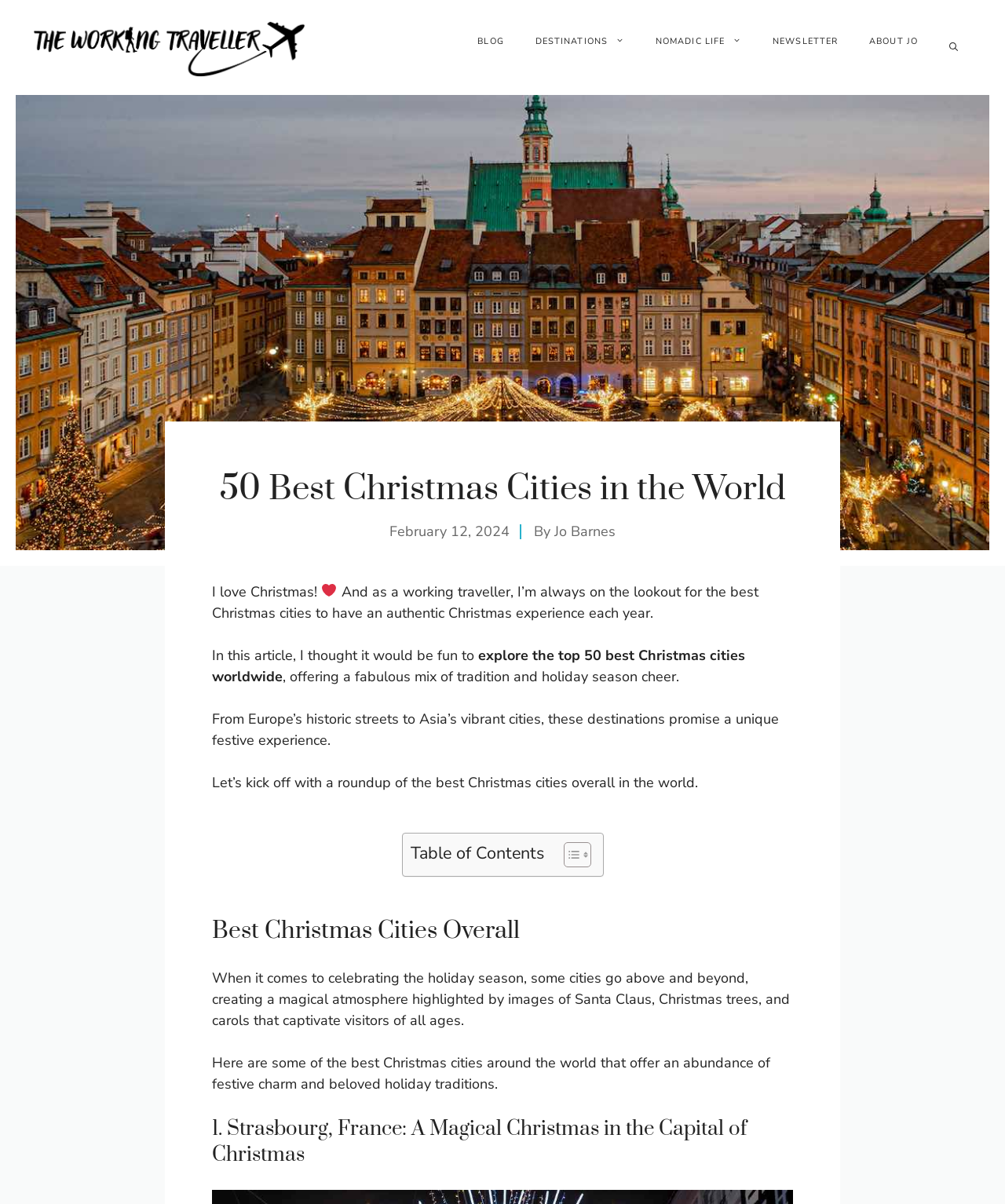Locate the bounding box coordinates of the clickable region to complete the following instruction: "Read the article by Jo Barnes."

[0.552, 0.433, 0.612, 0.449]